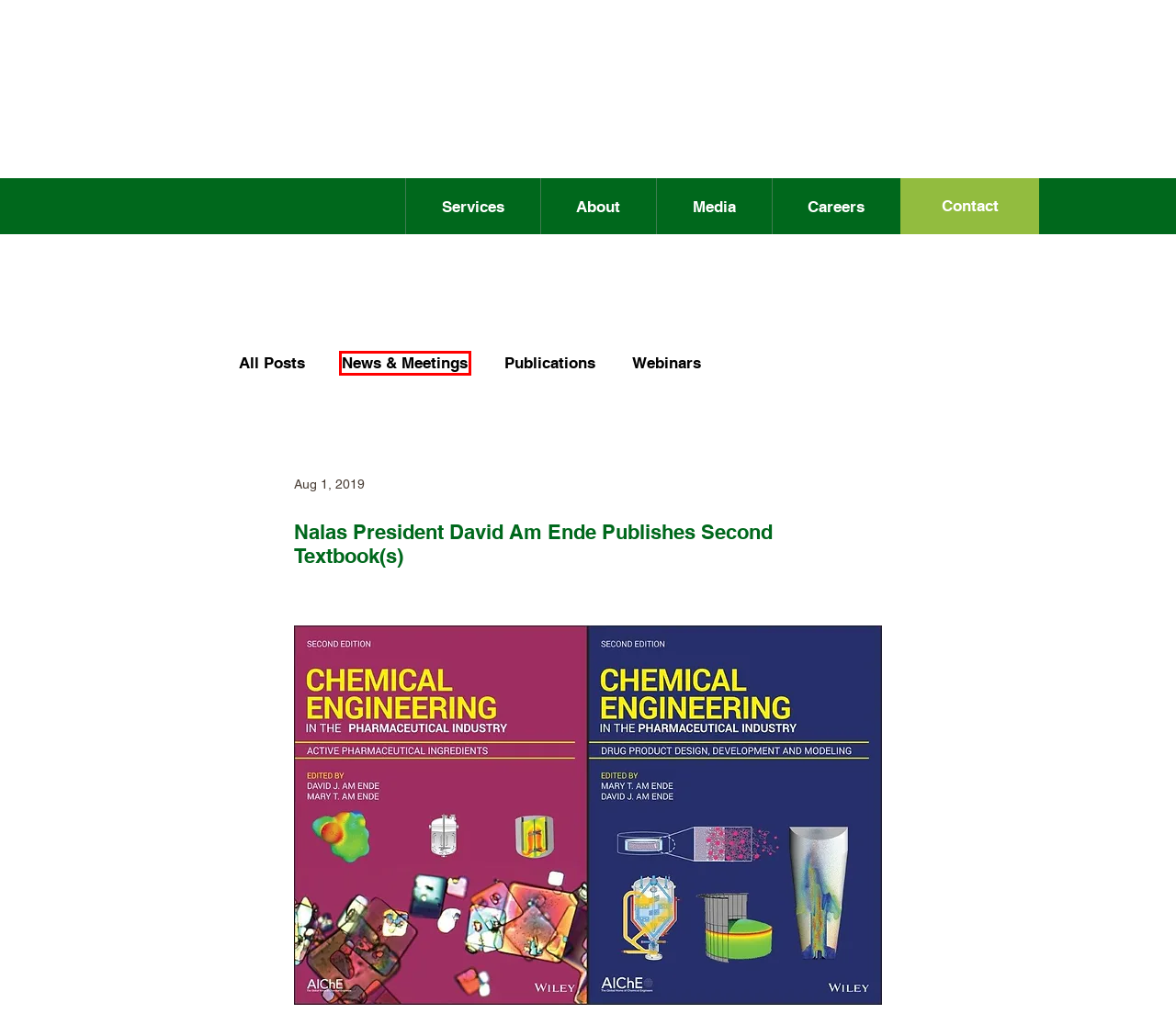Look at the screenshot of a webpage where a red bounding box surrounds a UI element. Your task is to select the best-matching webpage description for the new webpage after you click the element within the bounding box. The available options are:
A. LinkedIn
B. Webinars
C. Publications
D. News & Meetings
E. Services  | Nalas Engineering
F. Contact | Nalas Engineering
G. Media | Nalas Engineering
H. Join our Team | Nalas Engineering

D